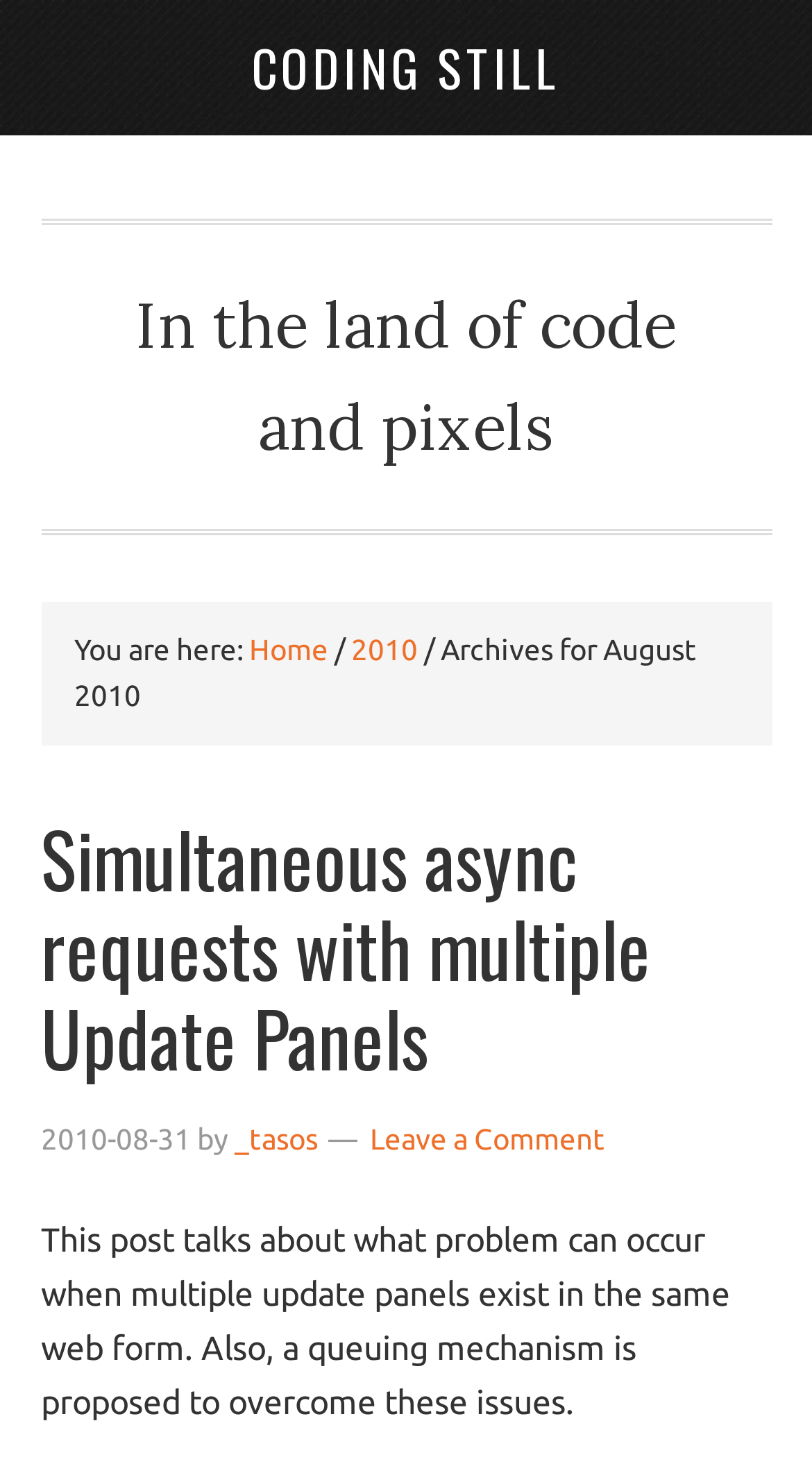Give a full account of the webpage's elements and their arrangement.

The webpage is titled "August 2010" and appears to be a blog archive page. At the top, there is a link "CODING STILL" positioned slightly to the right of the center. Below it, there is a static text "In the land of code and pixels" that spans most of the width of the page.

Underneath, there is a section that displays the current location, starting with "You are here:" followed by a series of links and separators. The links include "Home", "2010", and "Archives for August 2010", which suggests that the page is part of a larger archive or blog.

The main content of the page is a single blog post, which is headed by a title "Simultaneous async requests with multiple Update Panels". The title is a link, and below it, there is a timestamp "2010-08-31" and the author's name "_tasos". The post's content is a brief summary of the article, which discusses issues with multiple update panels in web forms and proposes a queuing mechanism to overcome them. At the bottom of the post, there is a link to "Leave a Comment".